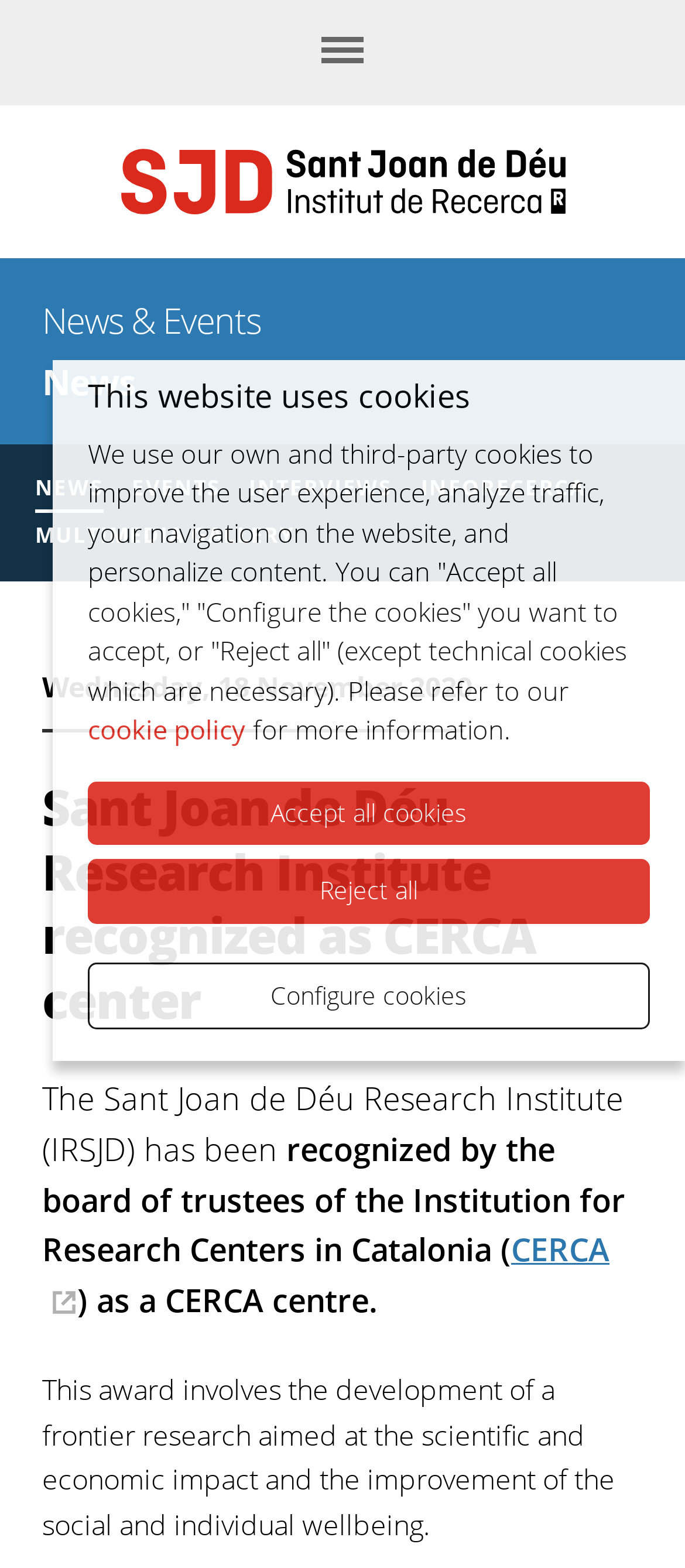Please answer the following question as detailed as possible based on the image: 
What is the name of the research institute?

I found the answer by looking at the title of the webpage, which is 'Sant Joan de Déu Research Institute recognized as CERCA center | News | News & Events | Institut de Recerca SJD | Institut de Recerca SJD'. The title clearly mentions the name of the research institute.